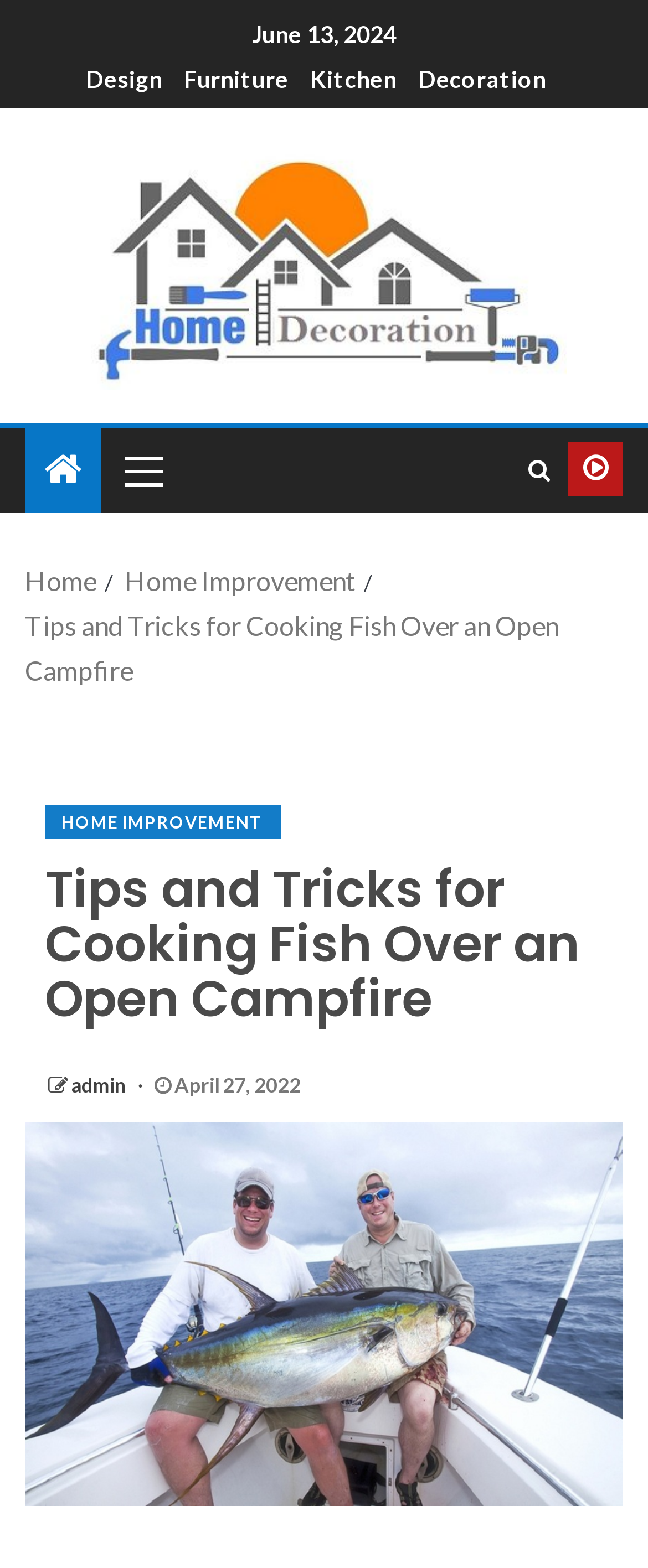Describe every aspect of the webpage comprehensively.

This webpage is about "Tips and Tricks for Cooking Fish Over an Open Campfire" and provides information on how to protect oneself while cooking over an open flame, specifically highlighting the importance of using barbecue gloves.

At the top of the page, there is a date "June 13, 2024" and a navigation menu with links to "Design", "Furniture", "Kitchen", and "Decoration". Below this, there is a link to "Farm Home Decorating News" accompanied by an image.

On the left side of the page, there is a primary menu with a link to an unspecified page. Above this, there are two icons, one with a search symbol and another with an unspecified symbol.

The main content of the page is an article with a header that reads "HOME IMPROVEMENT" and a title "Tips and Tricks for Cooking Fish Over an Open Campfire". Below the title, there is a link to the author "admin" and a date "April 27, 2022". The article is accompanied by an image related to a fishing trip, which takes up most of the page.

At the bottom of the page, there is a breadcrumb navigation menu with links to "Home", "Home Improvement", and the current page.